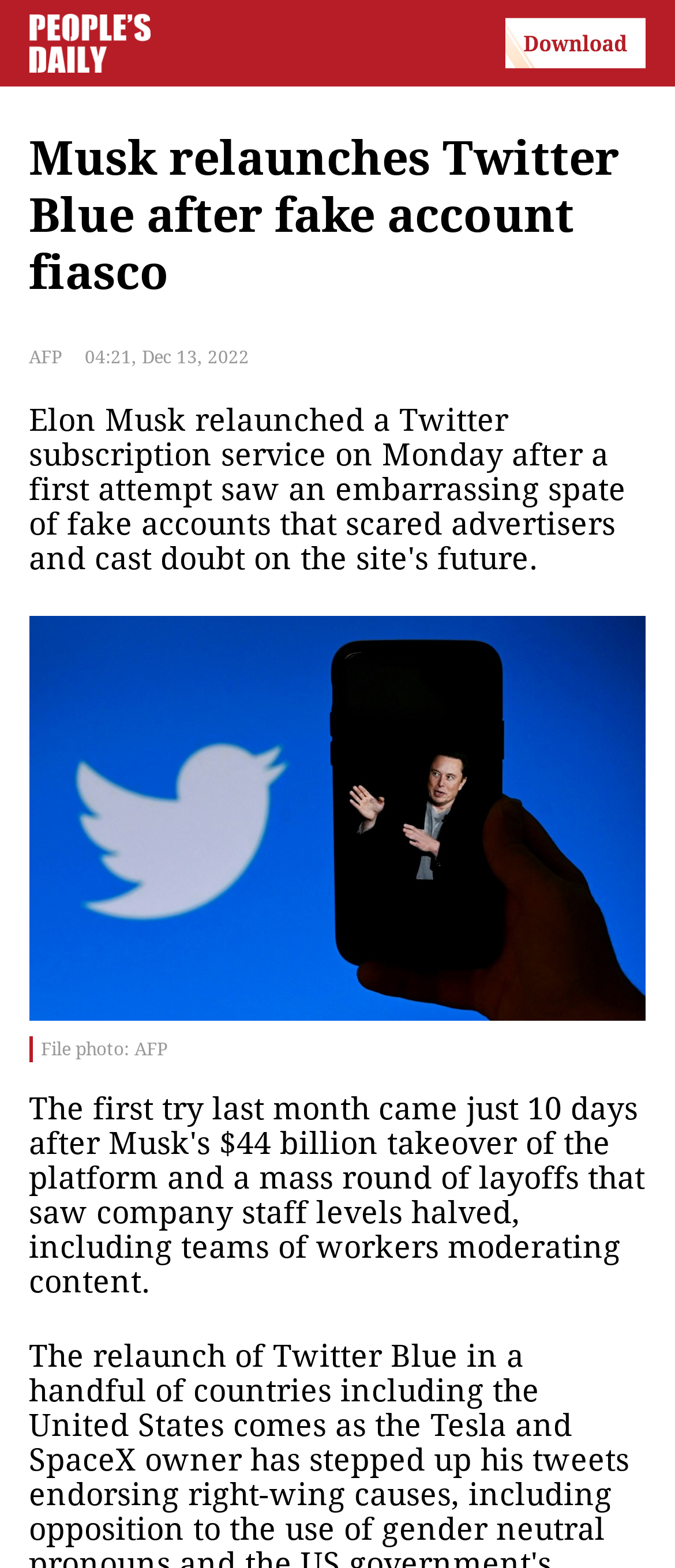How many images are on the webpage?
Using the image, provide a concise answer in one word or a short phrase.

3